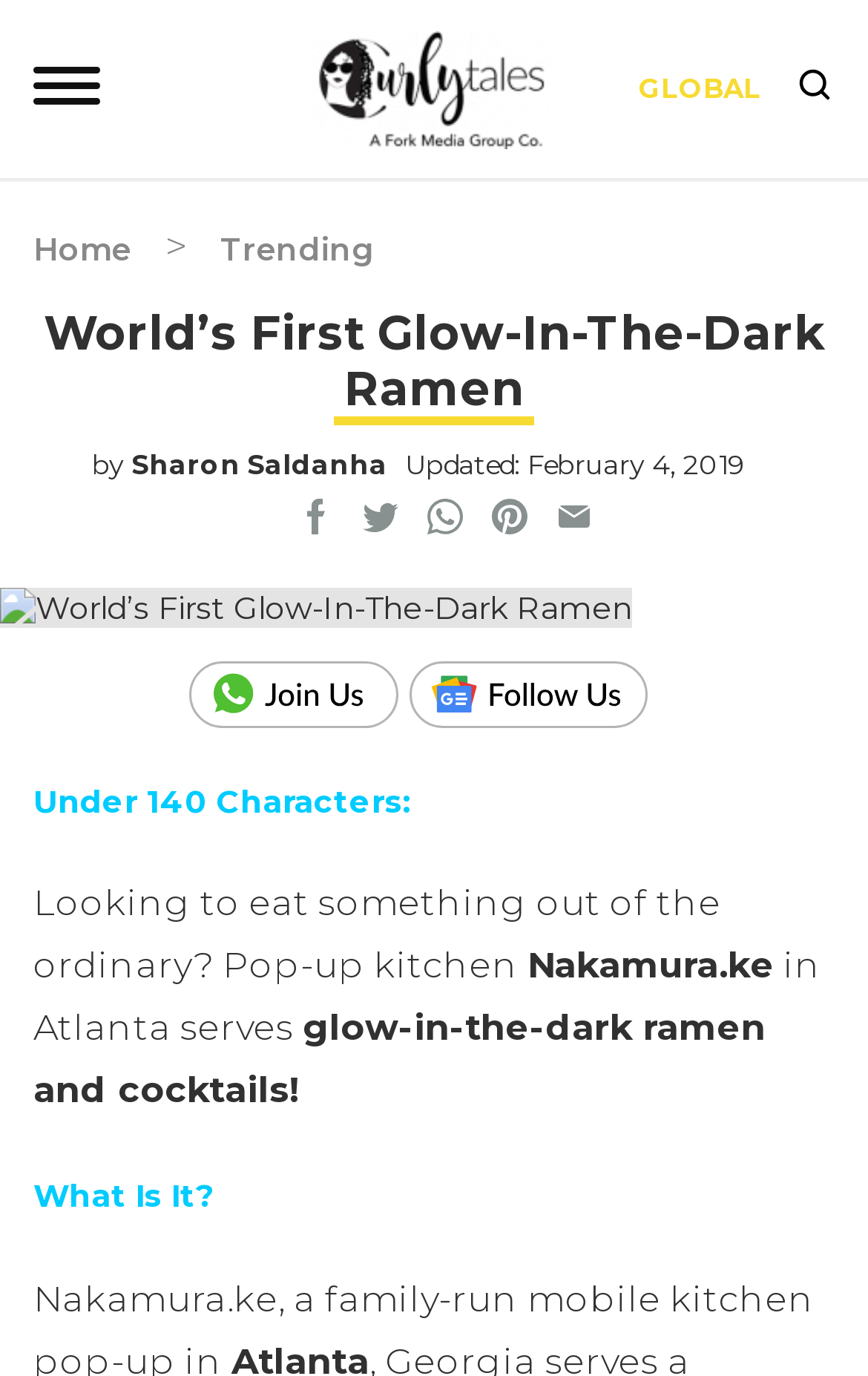Explain the webpage in detail, including its primary components.

This webpage is about a unique dining experience, featuring glow-in-the-dark ramen and cocktails at a pop-up kitchen called Nakamura.ke in Atlanta. 

At the top left, there is a link to "Curly Tales - Food + Travel Recommendations" accompanied by an image. To the right of this link, there is a "GLOBAL" link. A search button is located at the top right corner, accompanied by a small image.

Below the search button, there is a navigation menu with links to "Home", "Trending", and other options. The main heading "World's First Glow-In-The-Dark Ramen" is prominent, followed by the author's name, "Sharon Saldanha", and the date "Updated: February 4, 2019".

On the right side, there are social media links to Facebook, Twitter, WhatsApp, Pinterest, and email, each accompanied by a small image. Below these links, there is a large image related to the glow-in-the-dark ramen.

Further down, there are two calls-to-action: "Join us" and "Follow us". A heading "Under 140 Characters" is followed by a brief summary of the article, which describes the unique dining experience at Nakamura.ke in Atlanta. Finally, there is a heading "What Is It?" which likely leads to more information about the pop-up kitchen and its offerings.